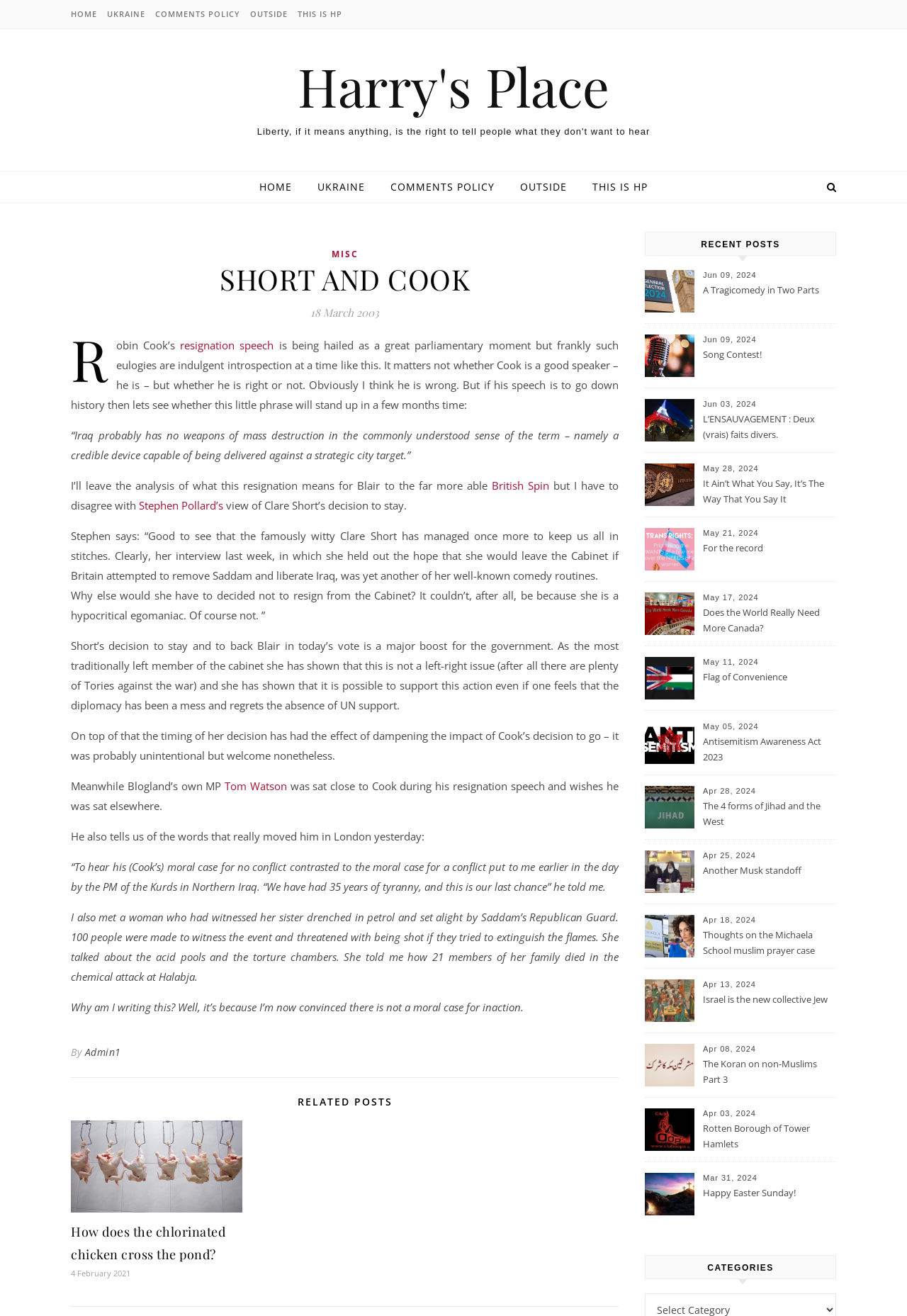Who is the author of the article?
Answer the question with a single word or phrase by looking at the picture.

Admin1